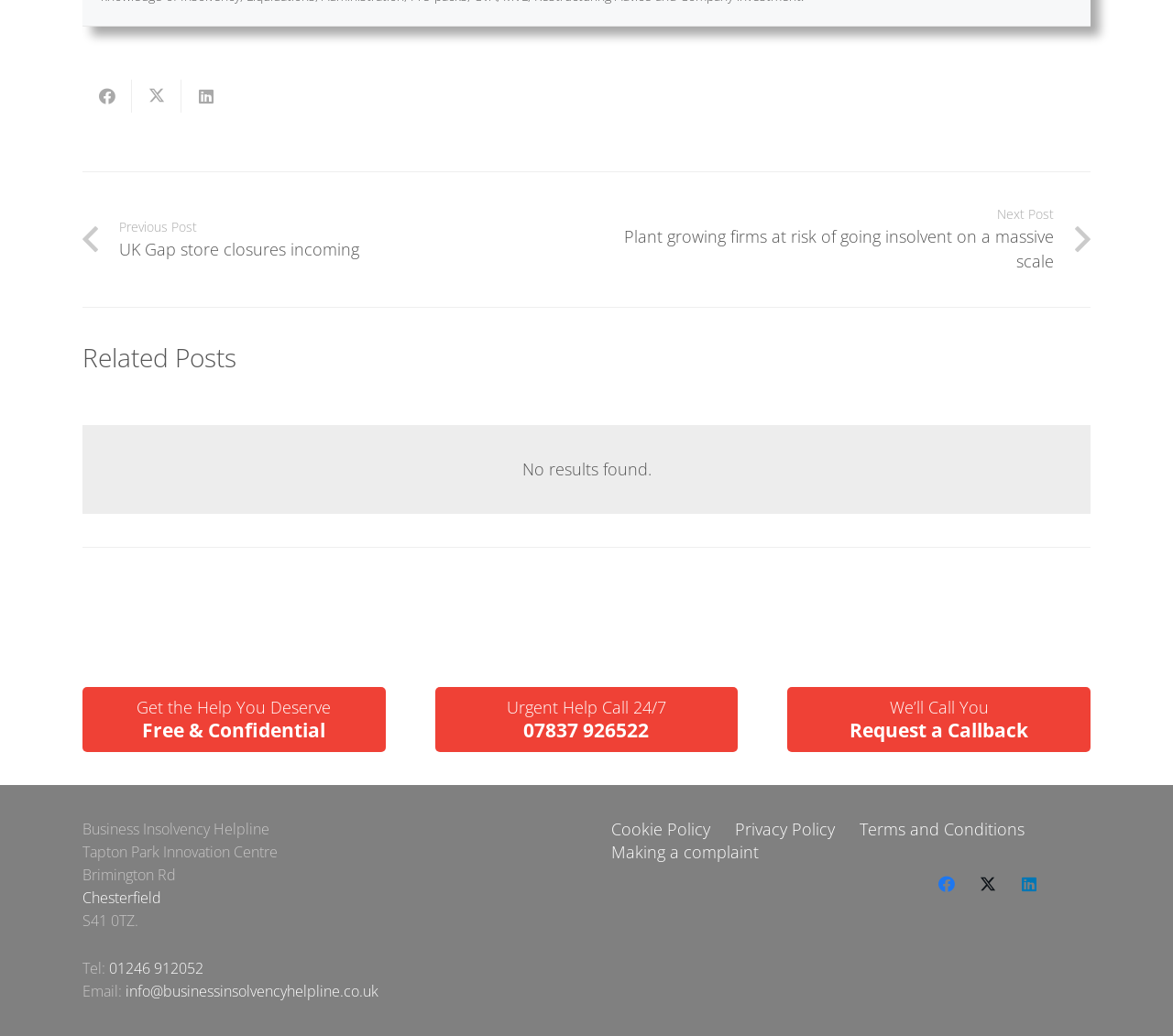Use a single word or phrase to answer the following:
What is the link to request a callback?

Request a Callback